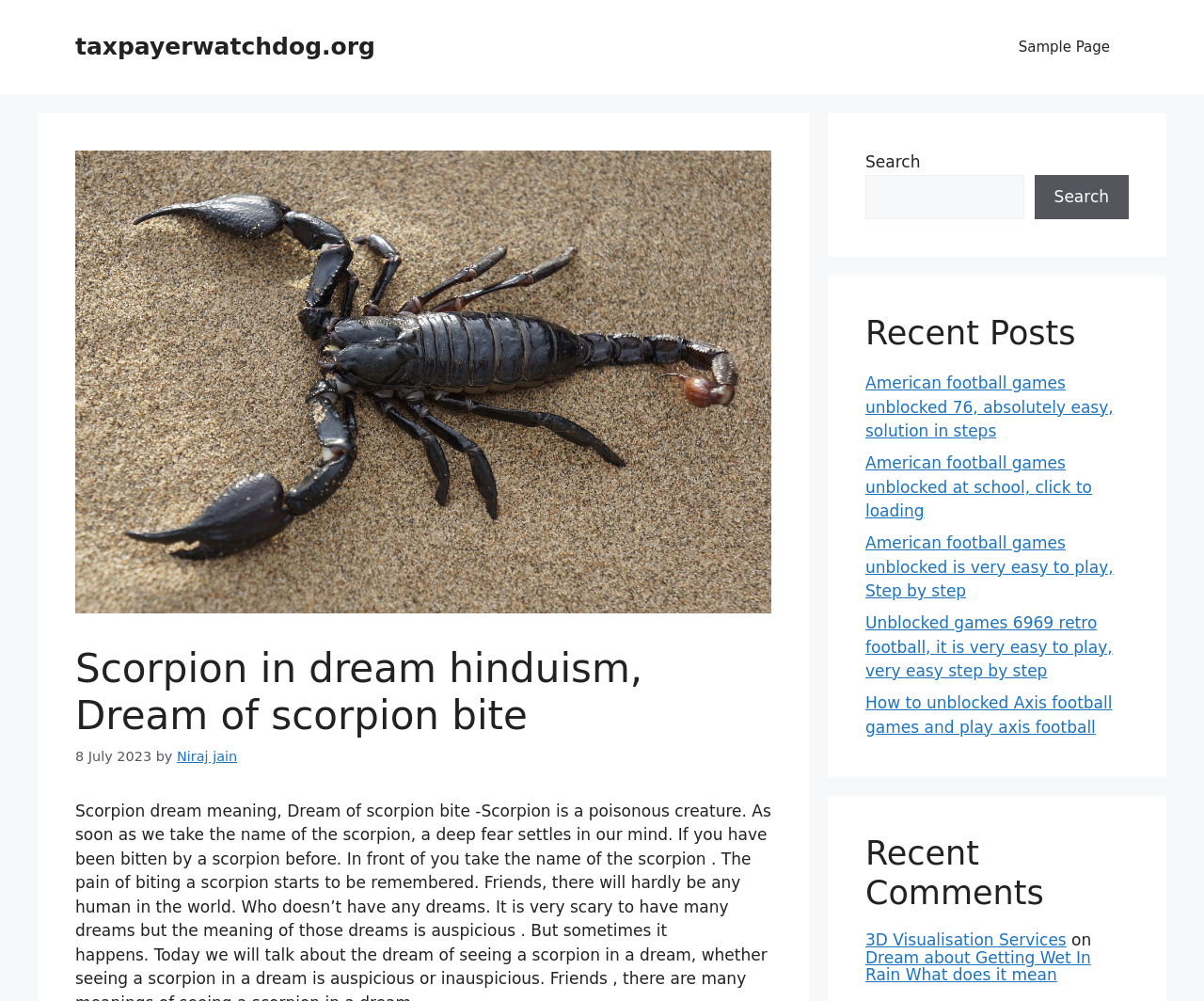Answer briefly with one word or phrase:
What is the website's primary navigation menu located?

Top right